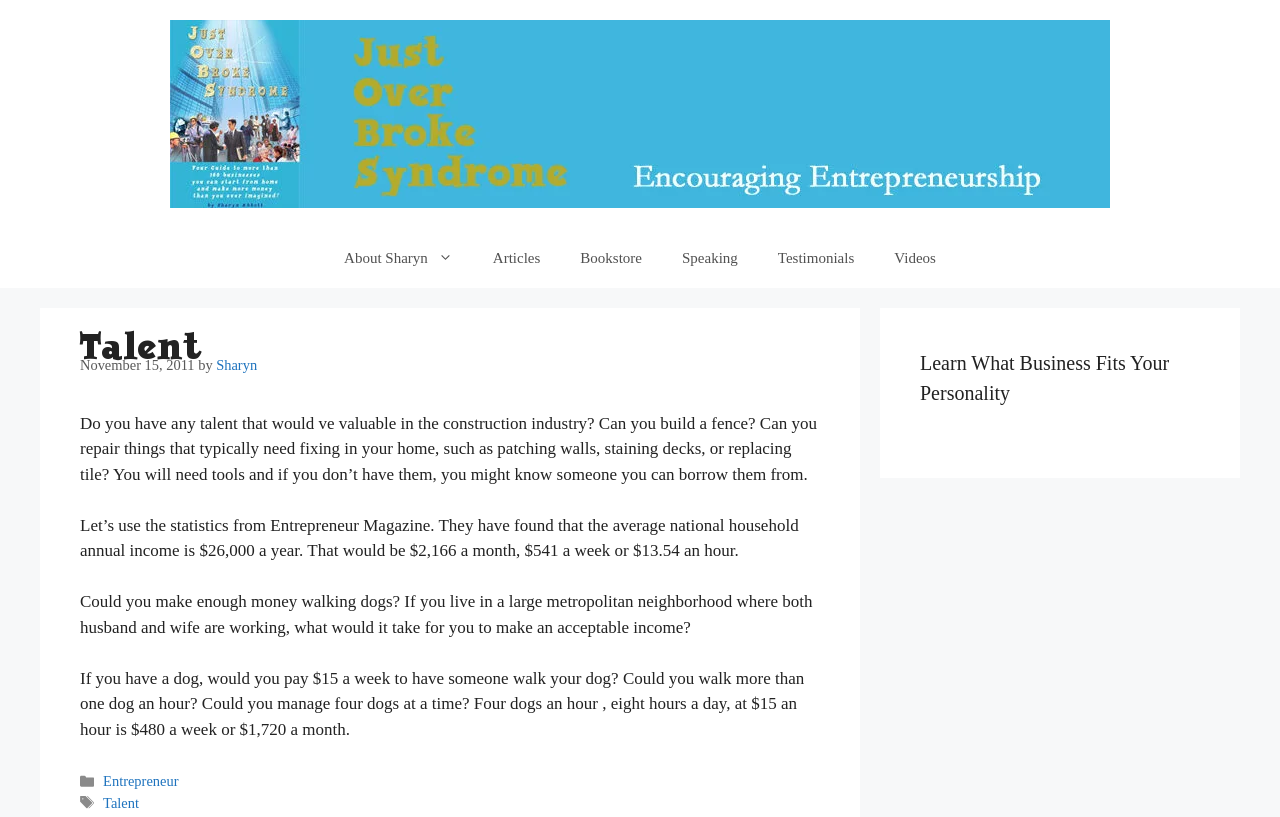Please provide the bounding box coordinate of the region that matches the element description: About Sharyn. Coordinates should be in the format (top-left x, top-left y, bottom-right x, bottom-right y) and all values should be between 0 and 1.

[0.253, 0.279, 0.369, 0.353]